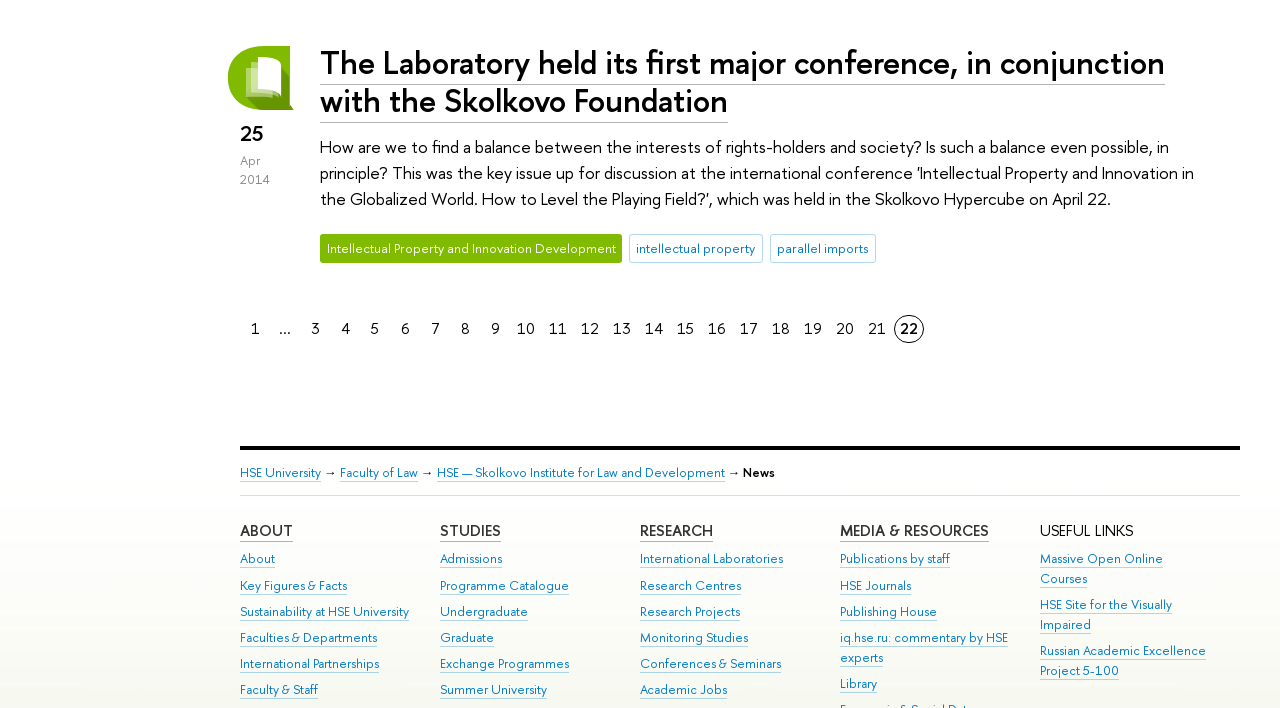Please answer the following query using a single word or phrase: 
What is the name of the foundation mentioned?

Skolkovo Foundation